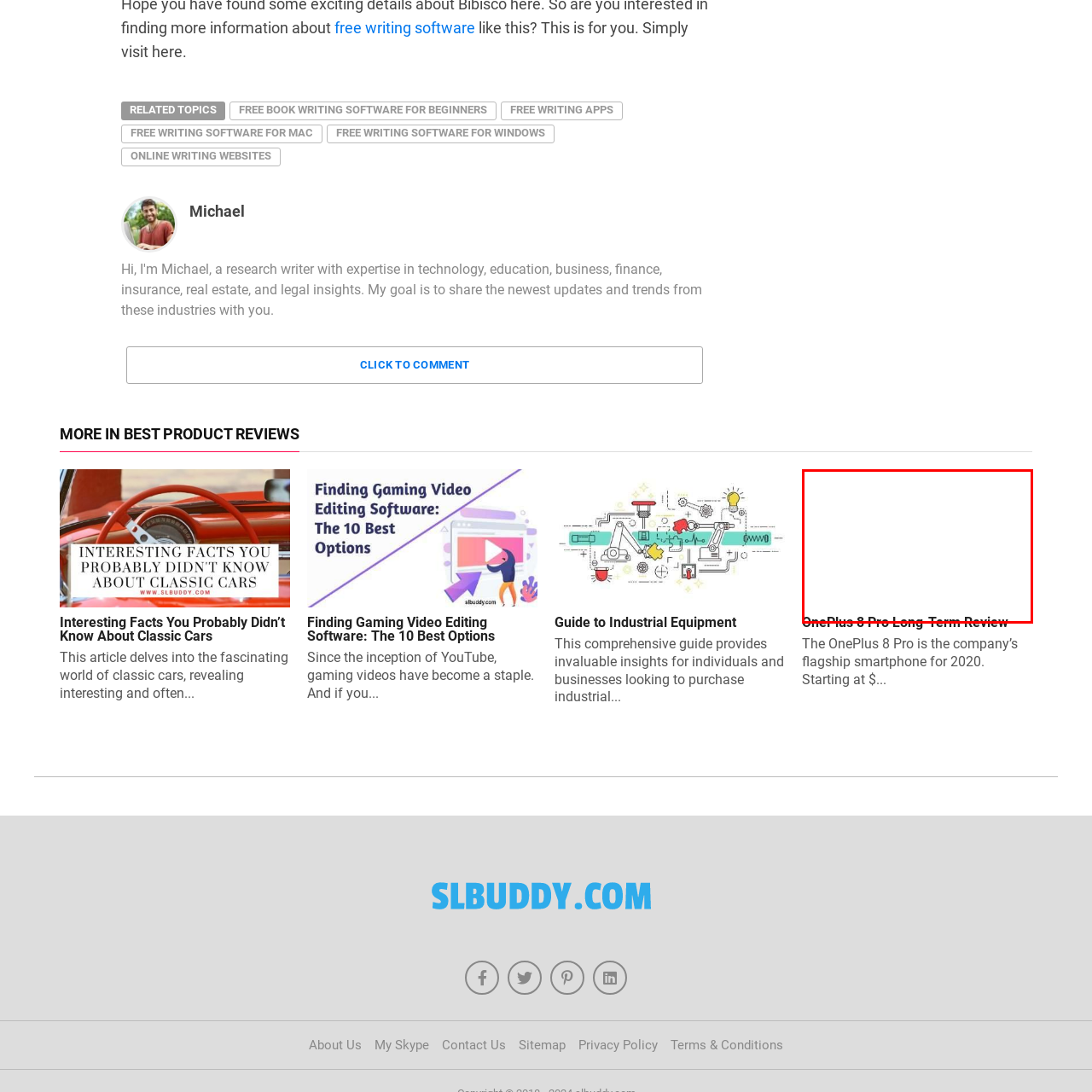Look closely at the image within the red bounding box, What is discussed in one segment of the review? Respond with a single word or short phrase.

Pricing and standout characteristics